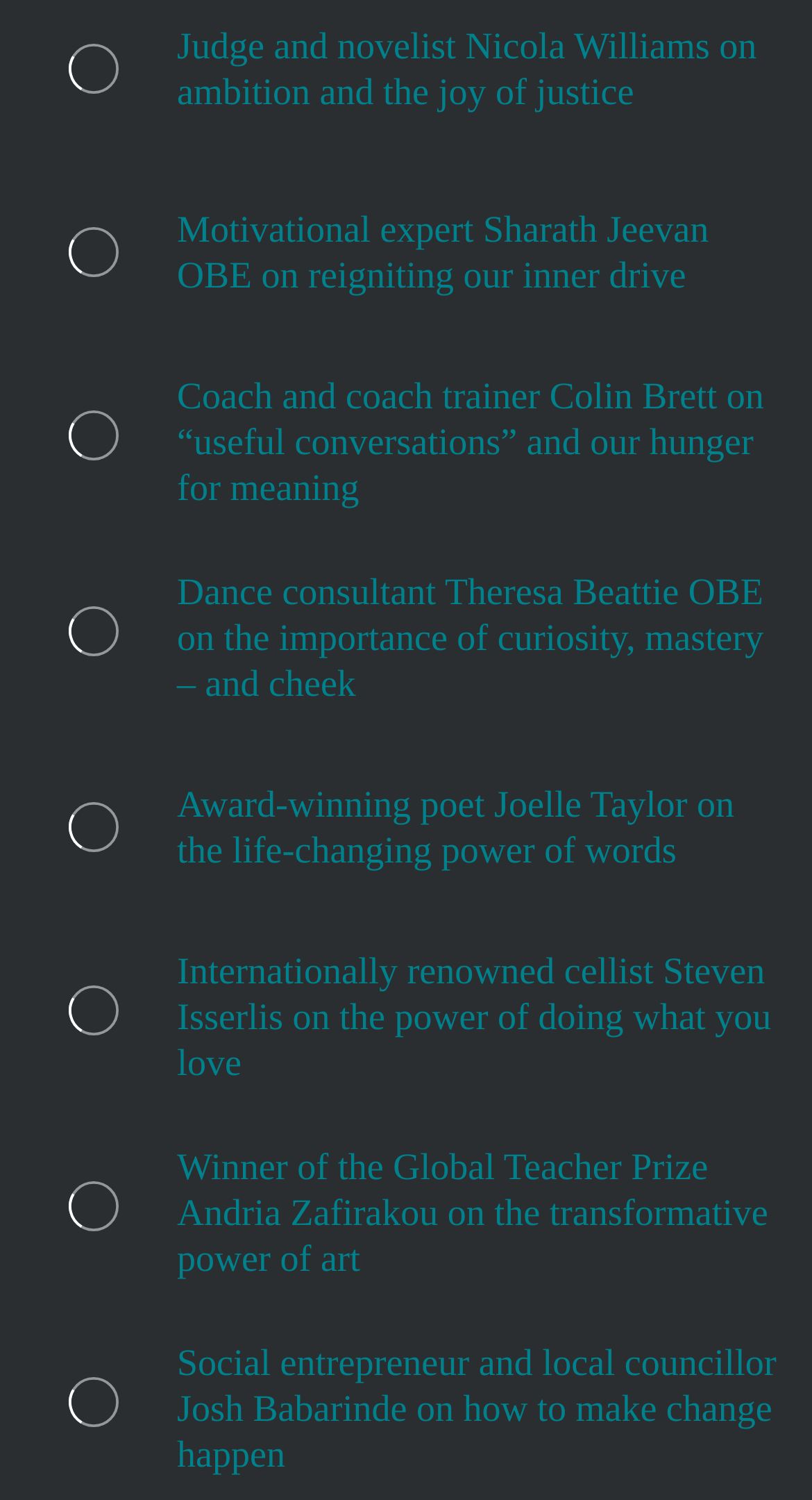Kindly determine the bounding box coordinates for the clickable area to achieve the given instruction: "Read Joelle Taylor's poetry".

[0.218, 0.52, 0.962, 0.581]